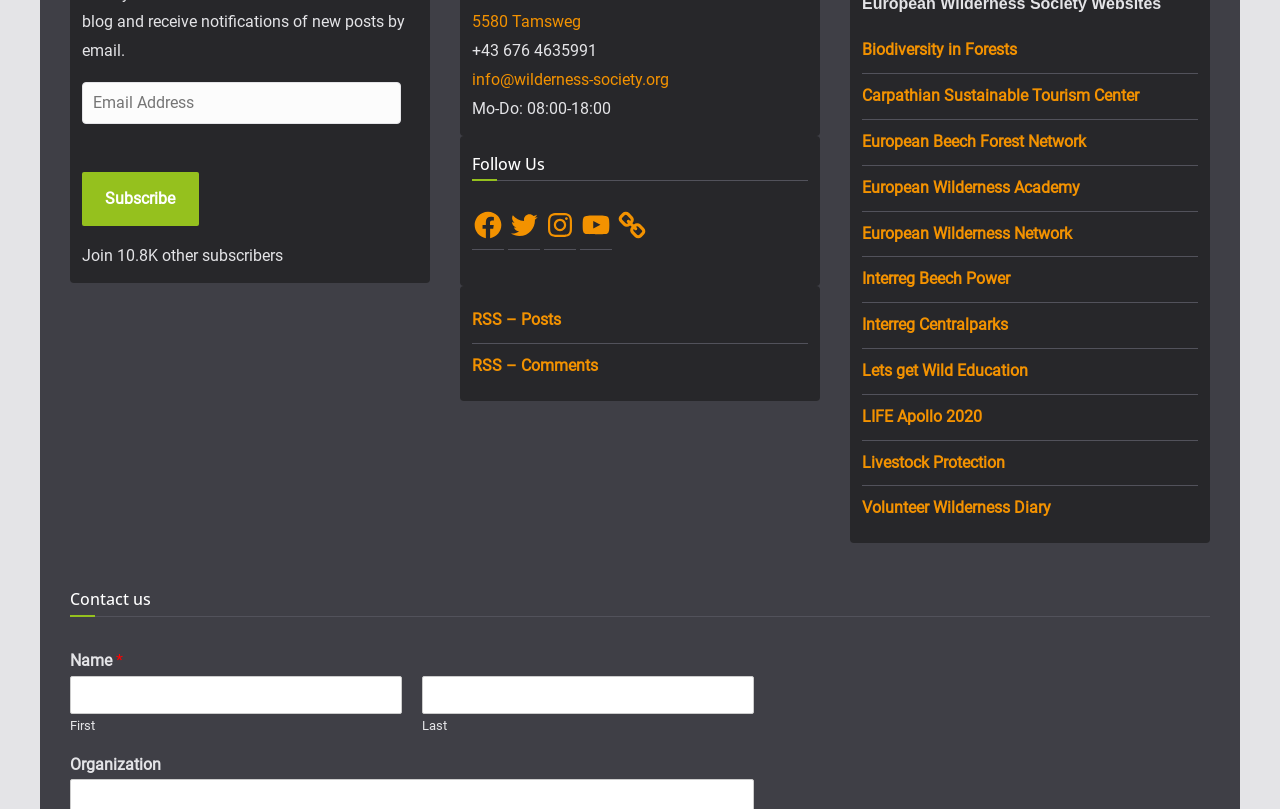Find and indicate the bounding box coordinates of the region you should select to follow the given instruction: "Follow us on Facebook".

[0.369, 0.259, 0.394, 0.298]